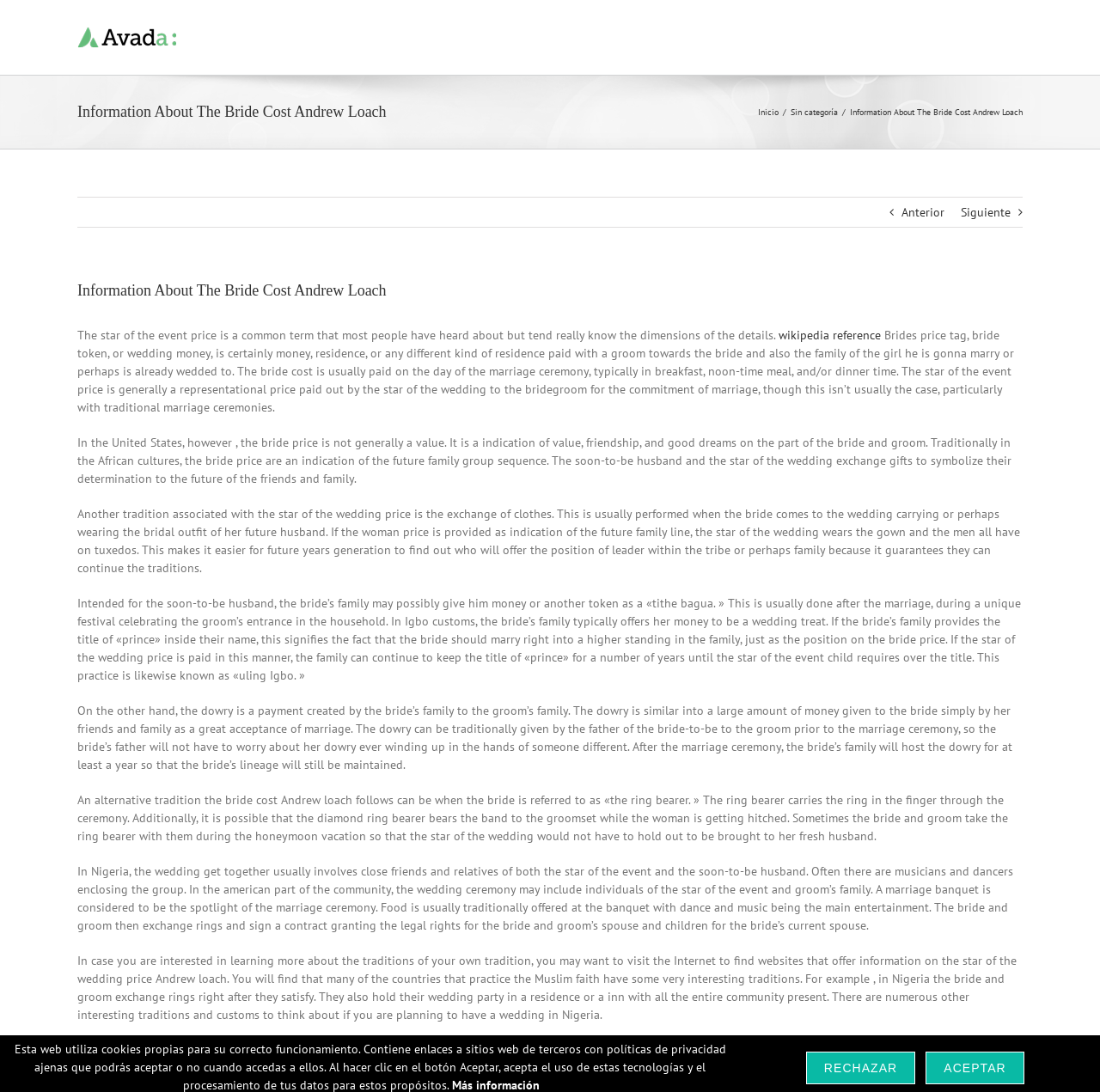Identify the bounding box coordinates of the clickable region to carry out the given instruction: "Click the 'wikipedia reference' link".

[0.708, 0.3, 0.801, 0.314]